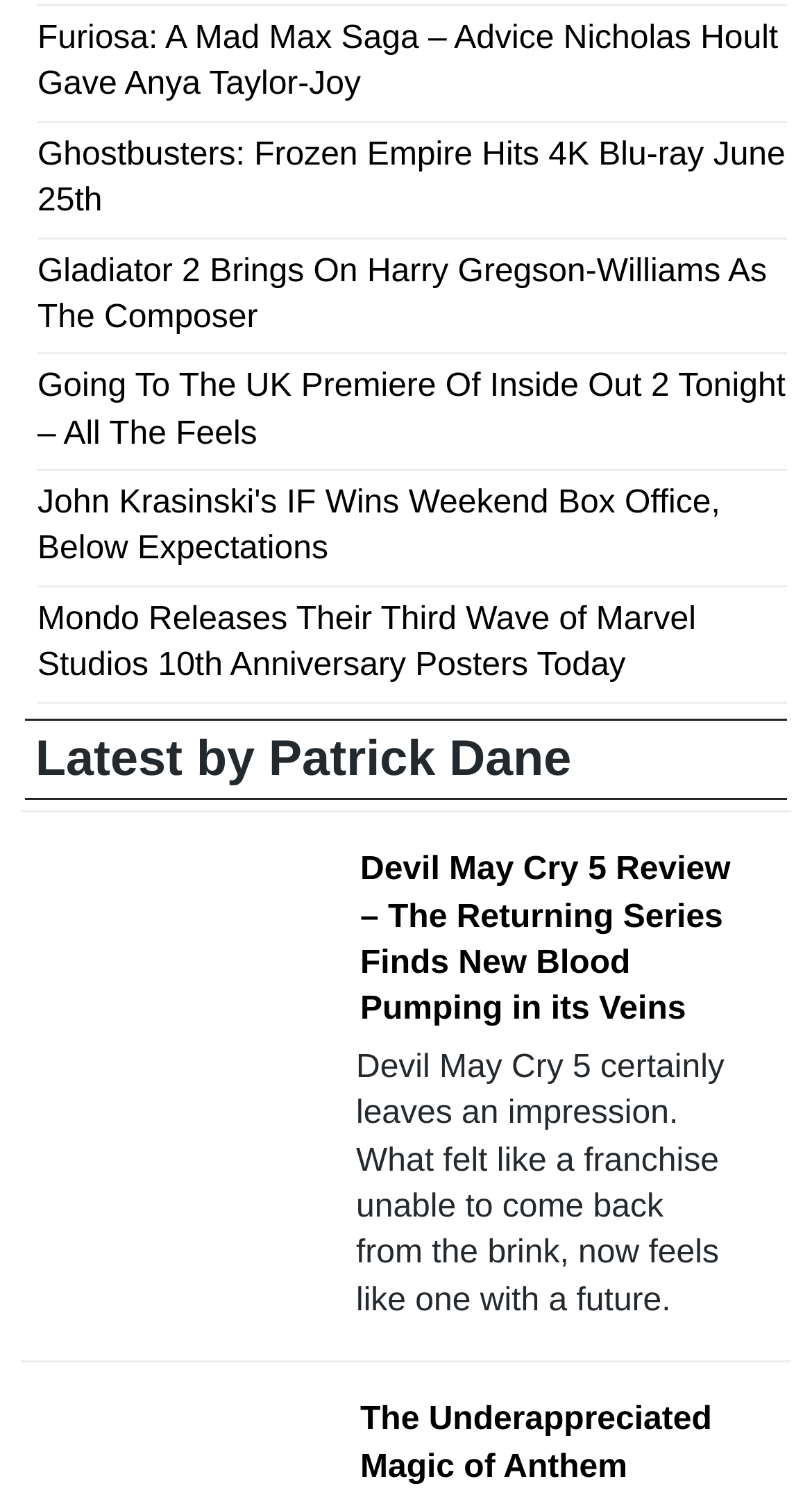Determine the coordinates of the bounding box that should be clicked to complete the instruction: "View the review of Devil May Cry 5". The coordinates should be represented by four float numbers between 0 and 1: [left, top, right, bottom].

[0.064, 0.632, 0.413, 0.822]